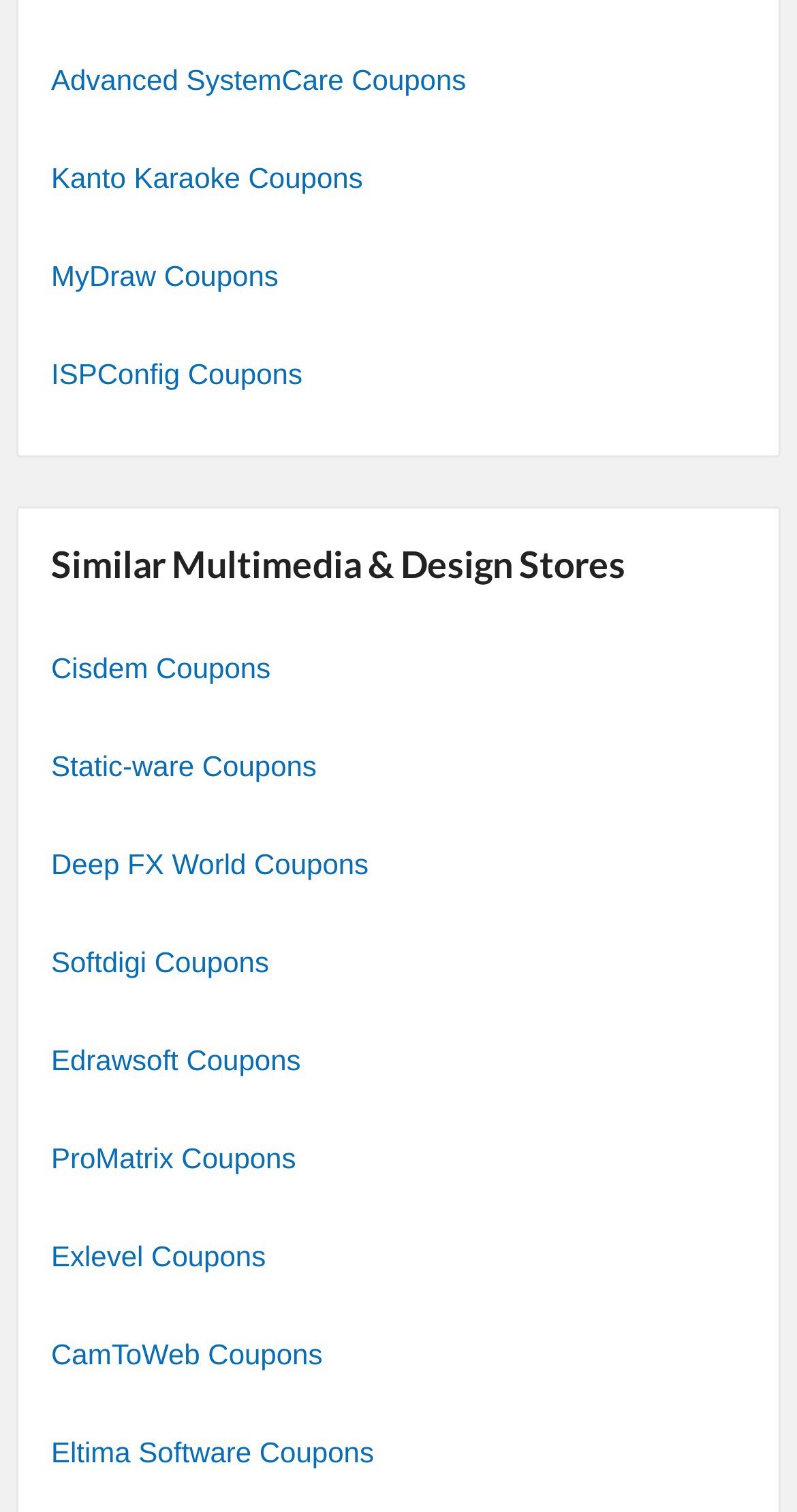Bounding box coordinates are specified in the format (top-left x, top-left y, bottom-right x, bottom-right y). All values are floating point numbers bounded between 0 and 1. Please provide the bounding box coordinate of the region this sentence describes: Eltima Software Coupons

[0.064, 0.928, 0.936, 0.993]